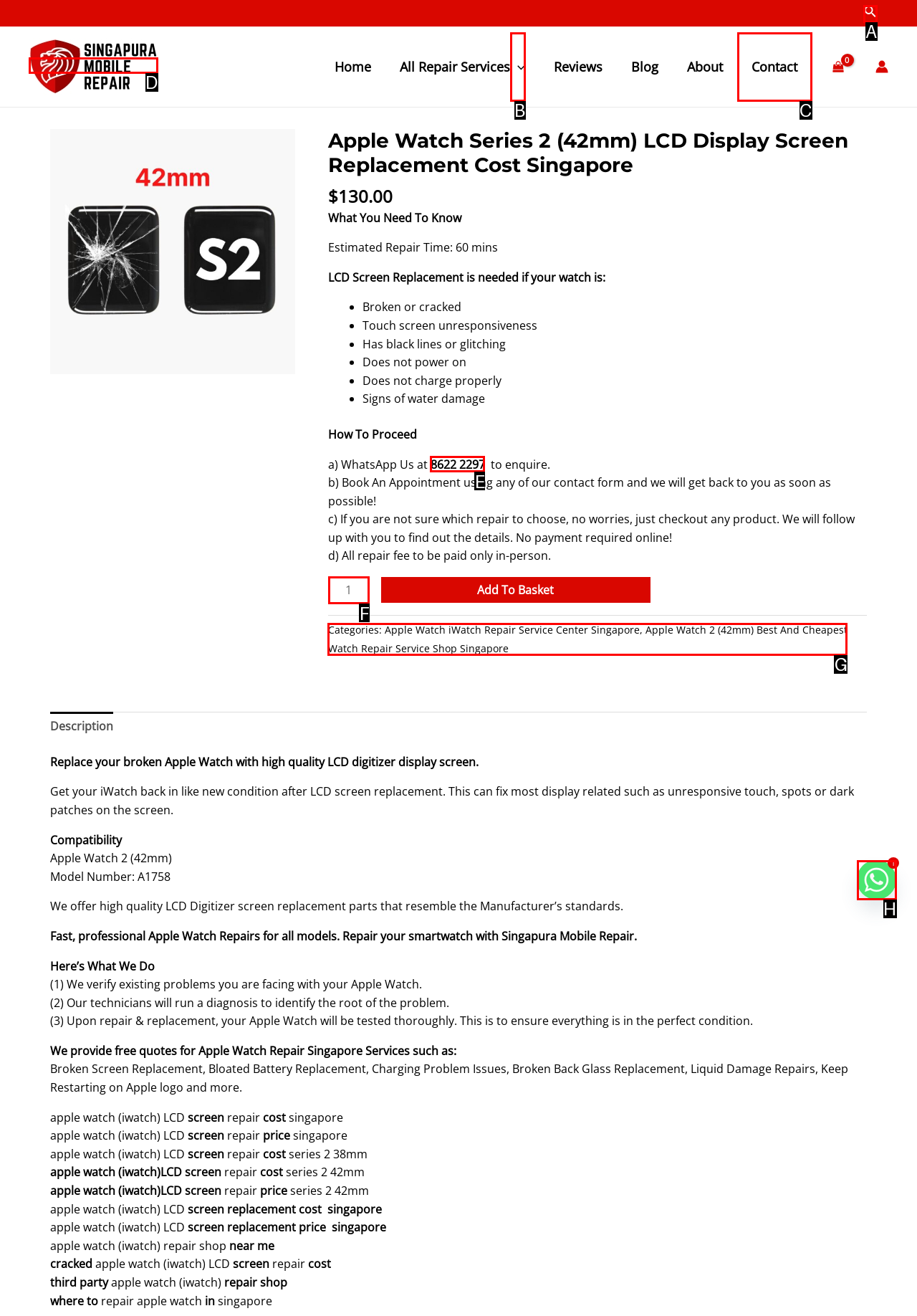Tell me the letter of the UI element I should click to accomplish the task: Change the product quantity based on the choices provided in the screenshot.

F